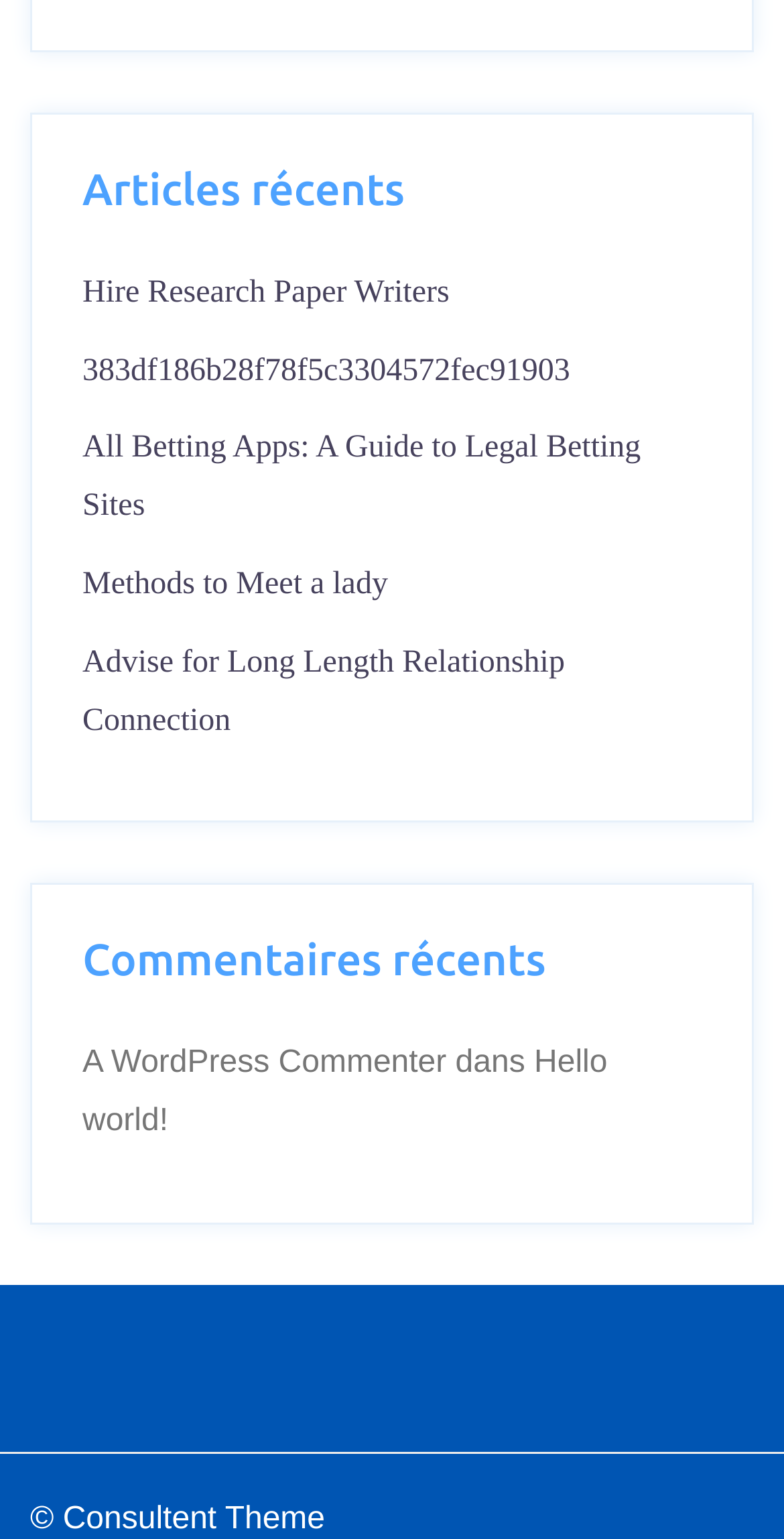What is the title of the first article?
Can you provide an in-depth and detailed response to the question?

I looked at the links under the 'Commentaires récents' heading and found the link 'Hello world!', which is the title of the first article.